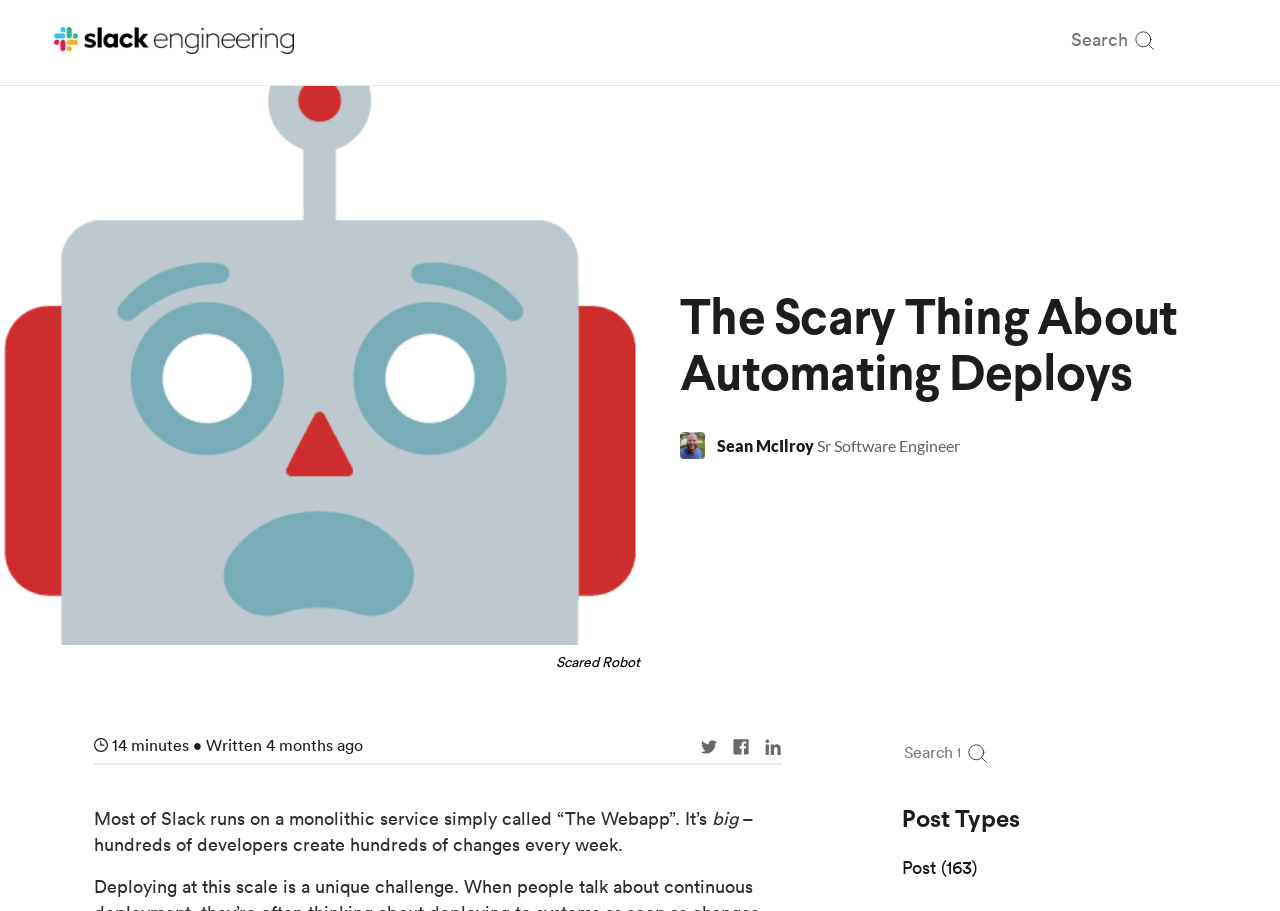Could you determine the bounding box coordinates of the clickable element to complete the instruction: "Read the article"? Provide the coordinates as four float numbers between 0 and 1, i.e., [left, top, right, bottom].

[0.073, 0.885, 0.556, 0.911]